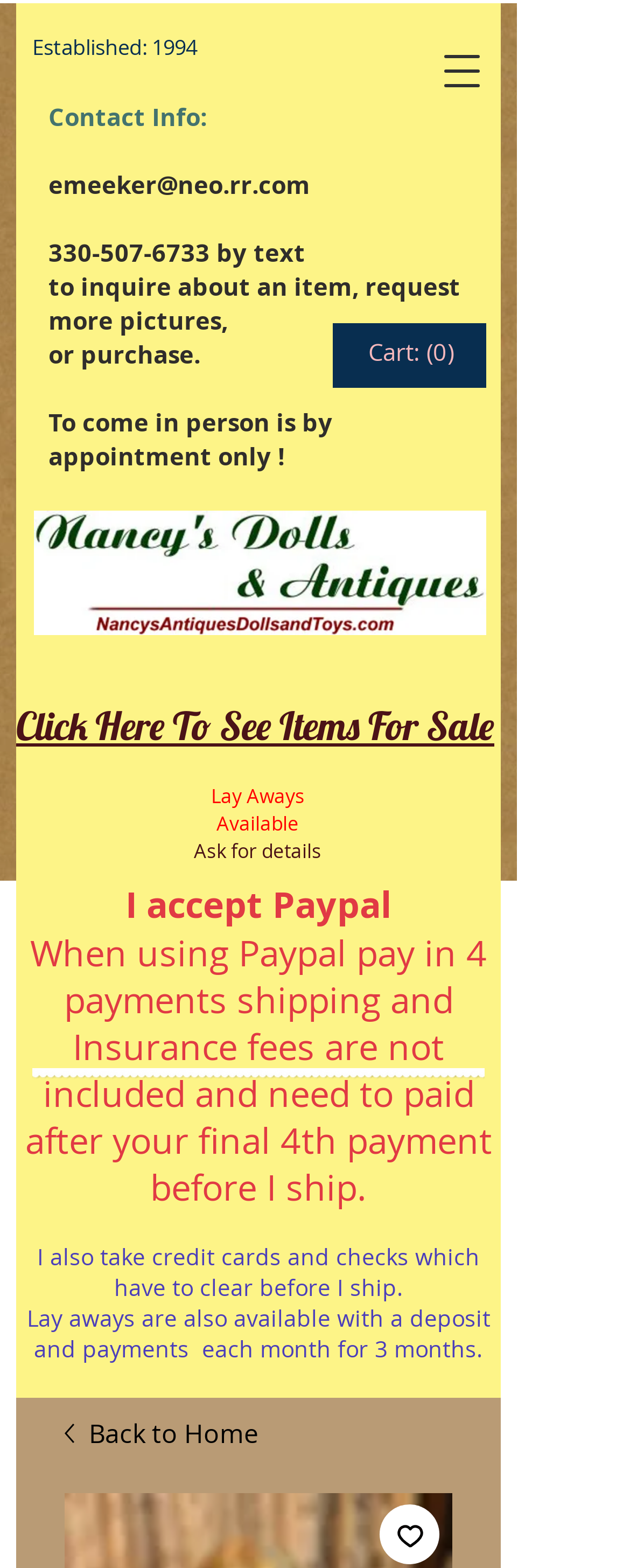Generate the text content of the main headline of the webpage.

Toni Doll Orig. Dress 14", 1950's, VG collectible